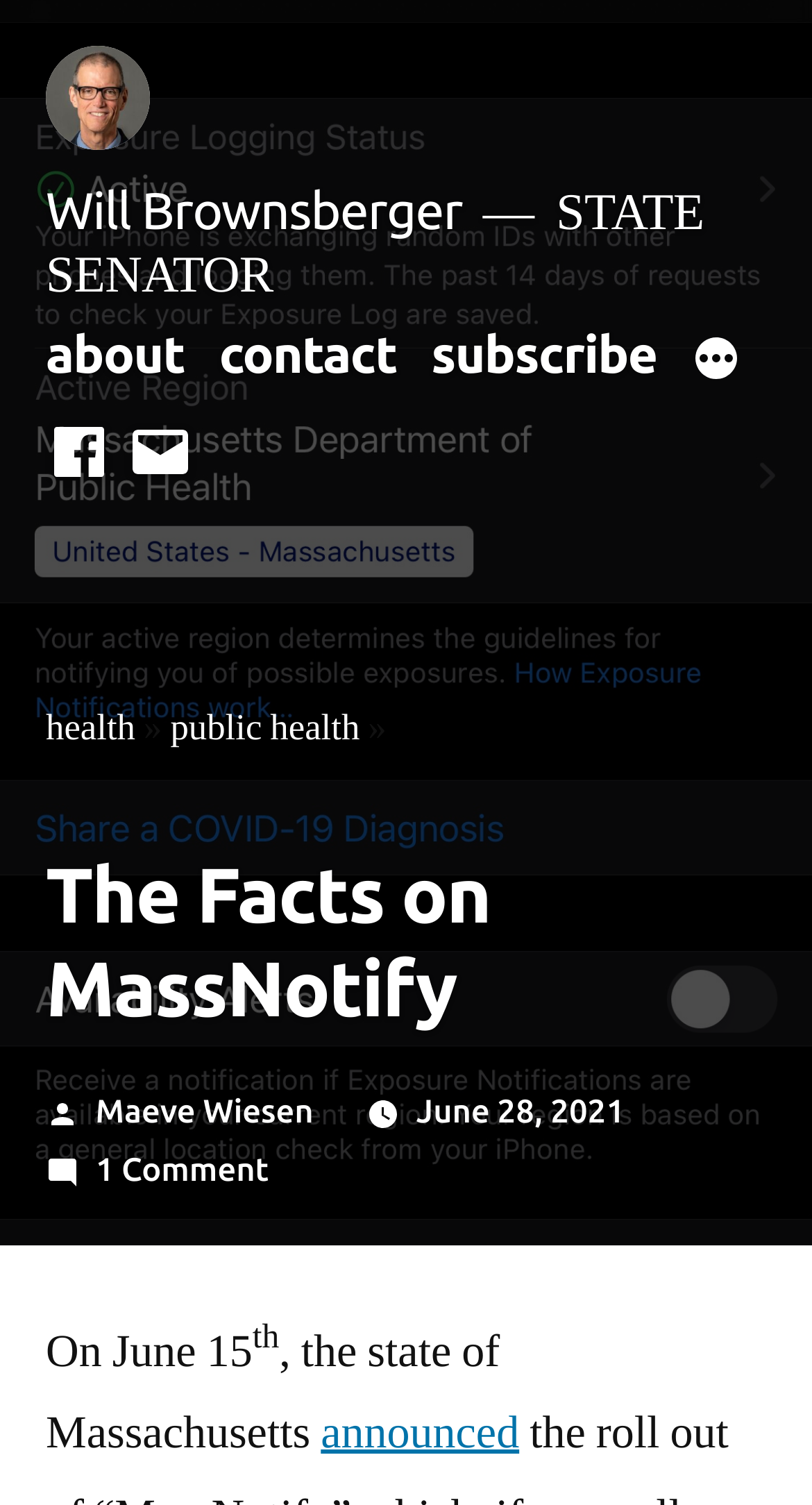Please identify the bounding box coordinates of the element that needs to be clicked to execute the following command: "Read the post by Maeve Wiesen". Provide the bounding box using four float numbers between 0 and 1, formatted as [left, top, right, bottom].

[0.117, 0.726, 0.386, 0.75]